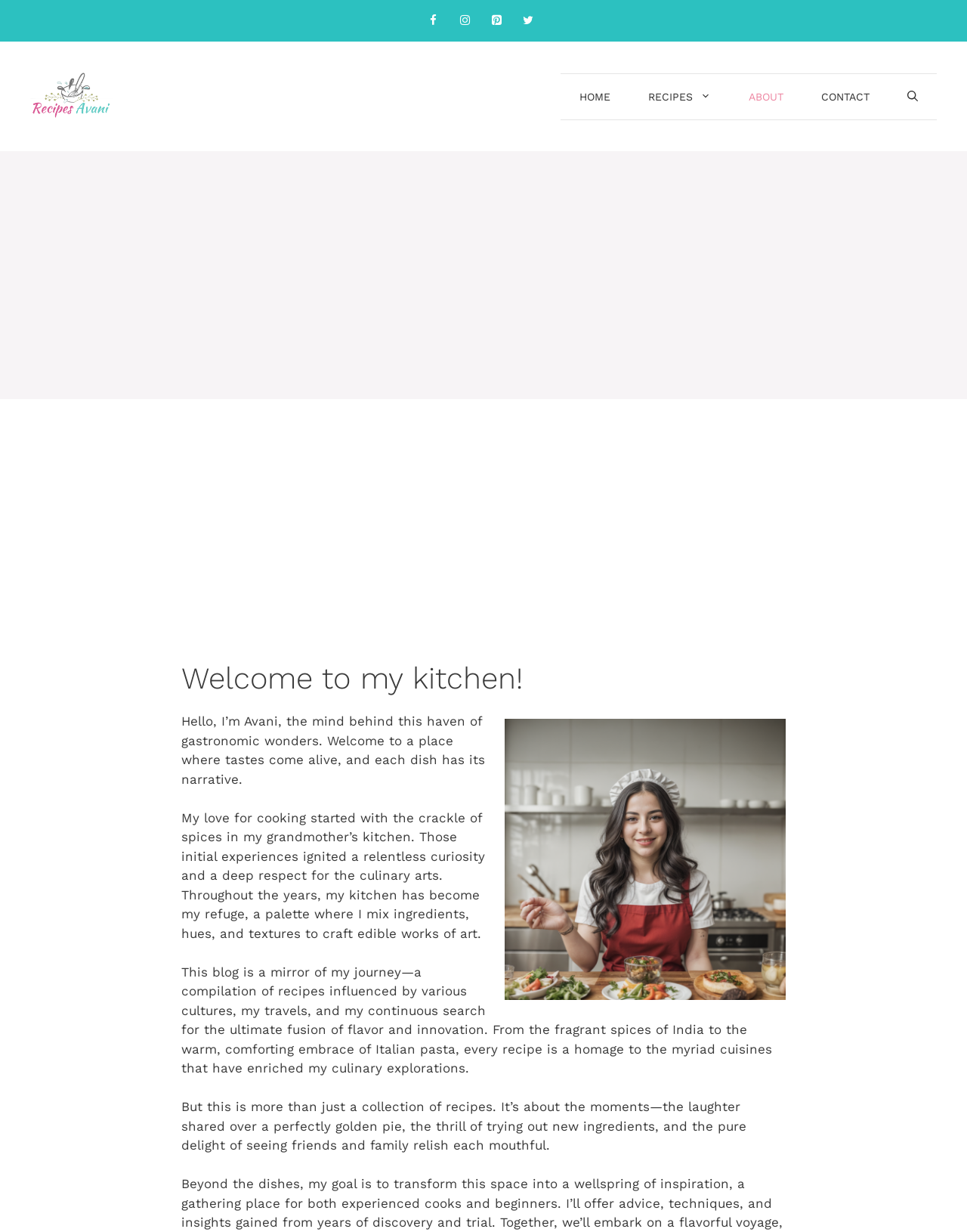What is the tone of the blog?
Provide a well-explained and detailed answer to the question.

The tone of the blog is personal, as the author shares their personal experiences, emotions, and stories related to cooking, creating a warm and intimate atmosphere.